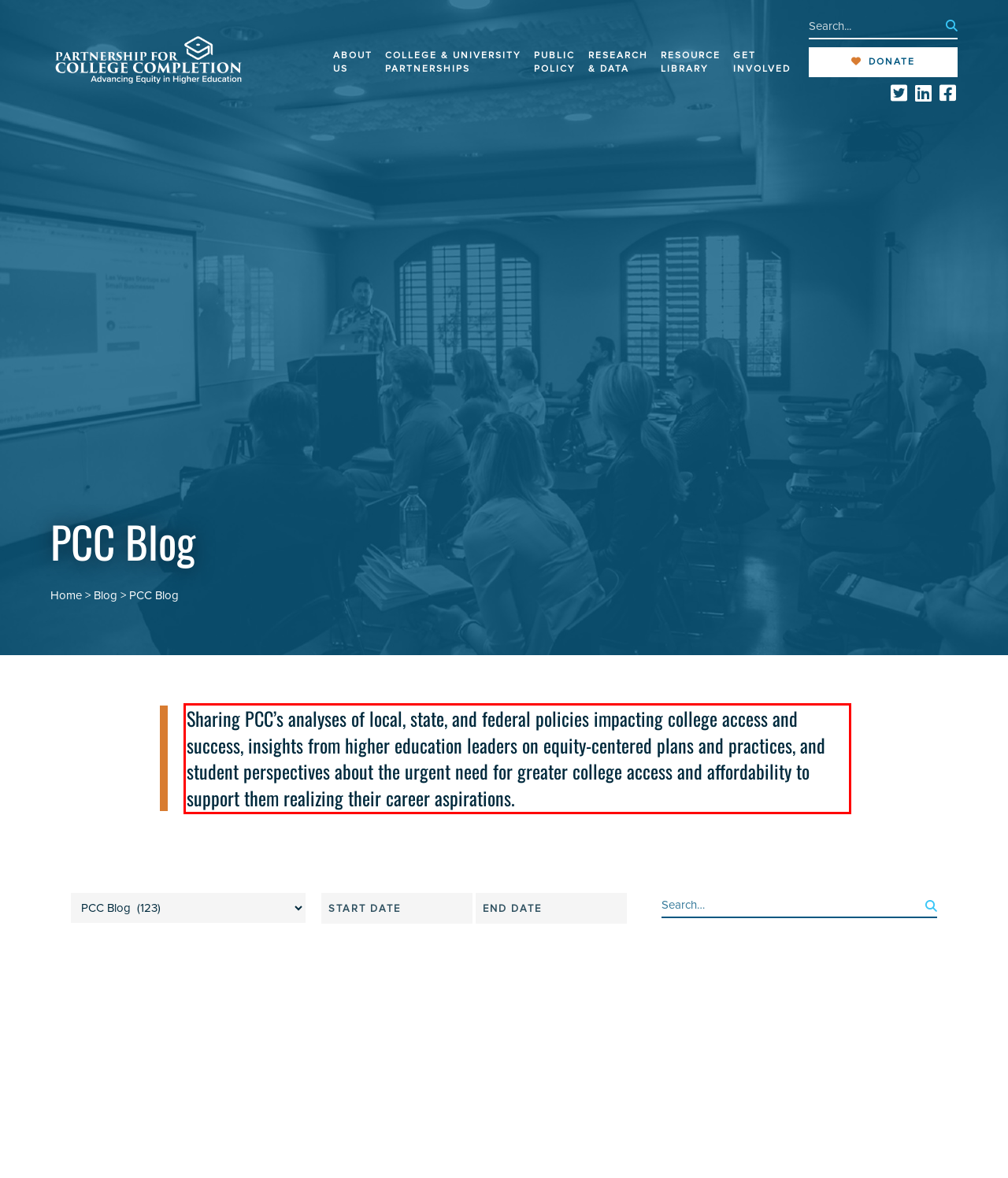Analyze the webpage screenshot and use OCR to recognize the text content in the red bounding box.

Sharing PCC’s analyses of local, state, and federal policies impacting college access and success, insights from higher education leaders on equity-centered plans and practices, and student perspectives about the urgent need for greater college access and affordability to support them realizing their career aspirations.